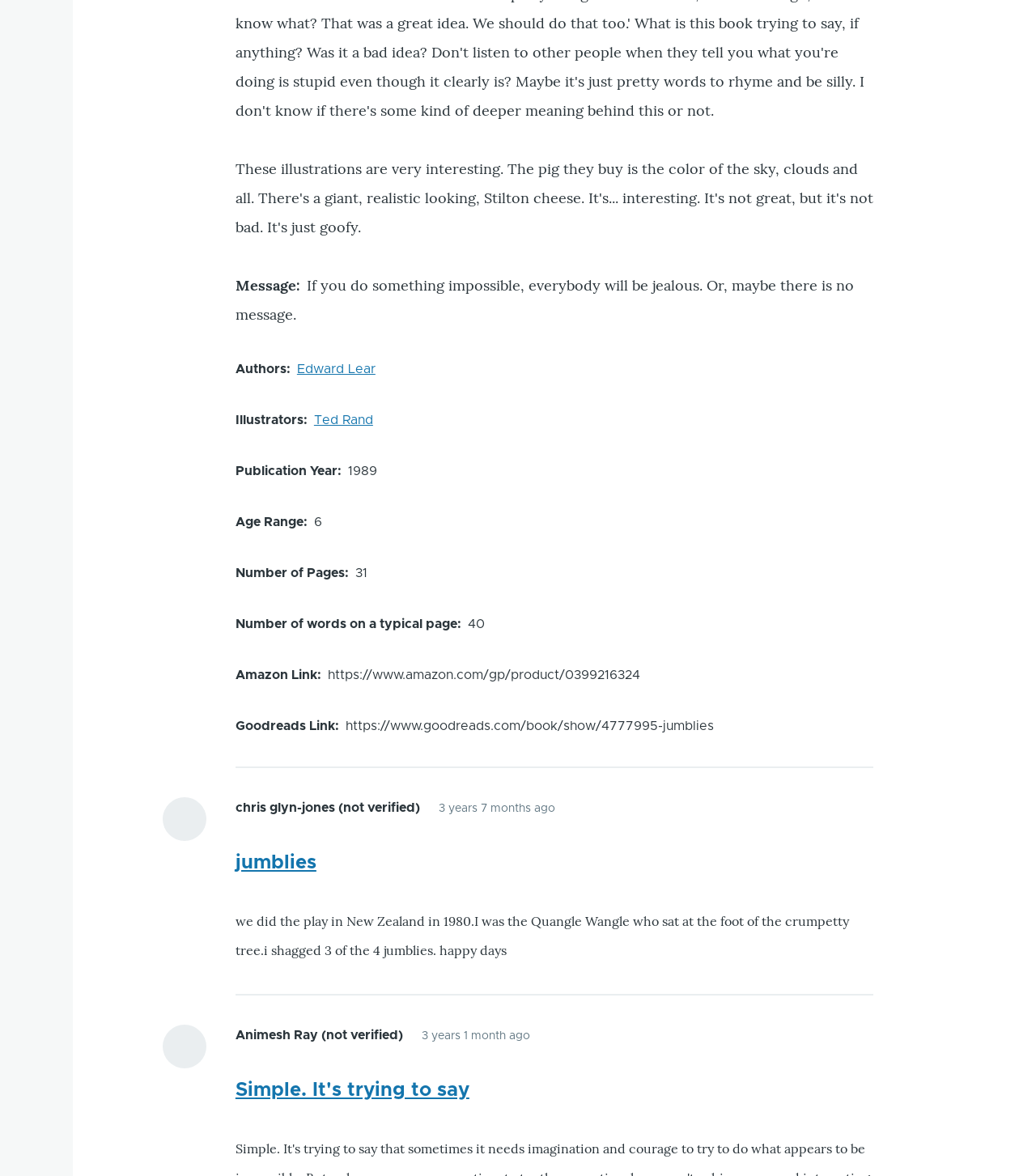Please respond in a single word or phrase: 
How many pages does the book have?

31